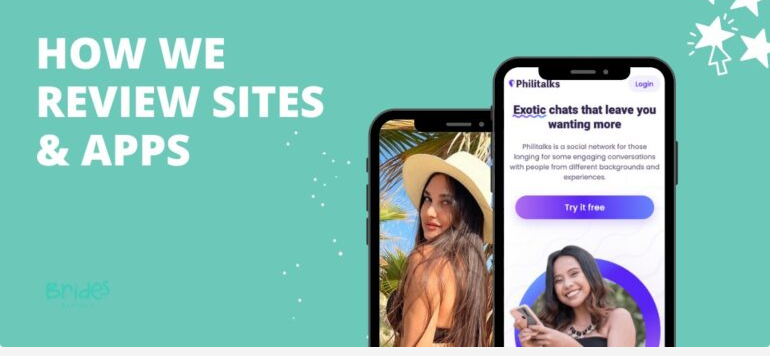Please respond to the question with a concise word or phrase:
What is the phrase on the right side of the smartphone screen?

Exotic chats that leave you wanting more